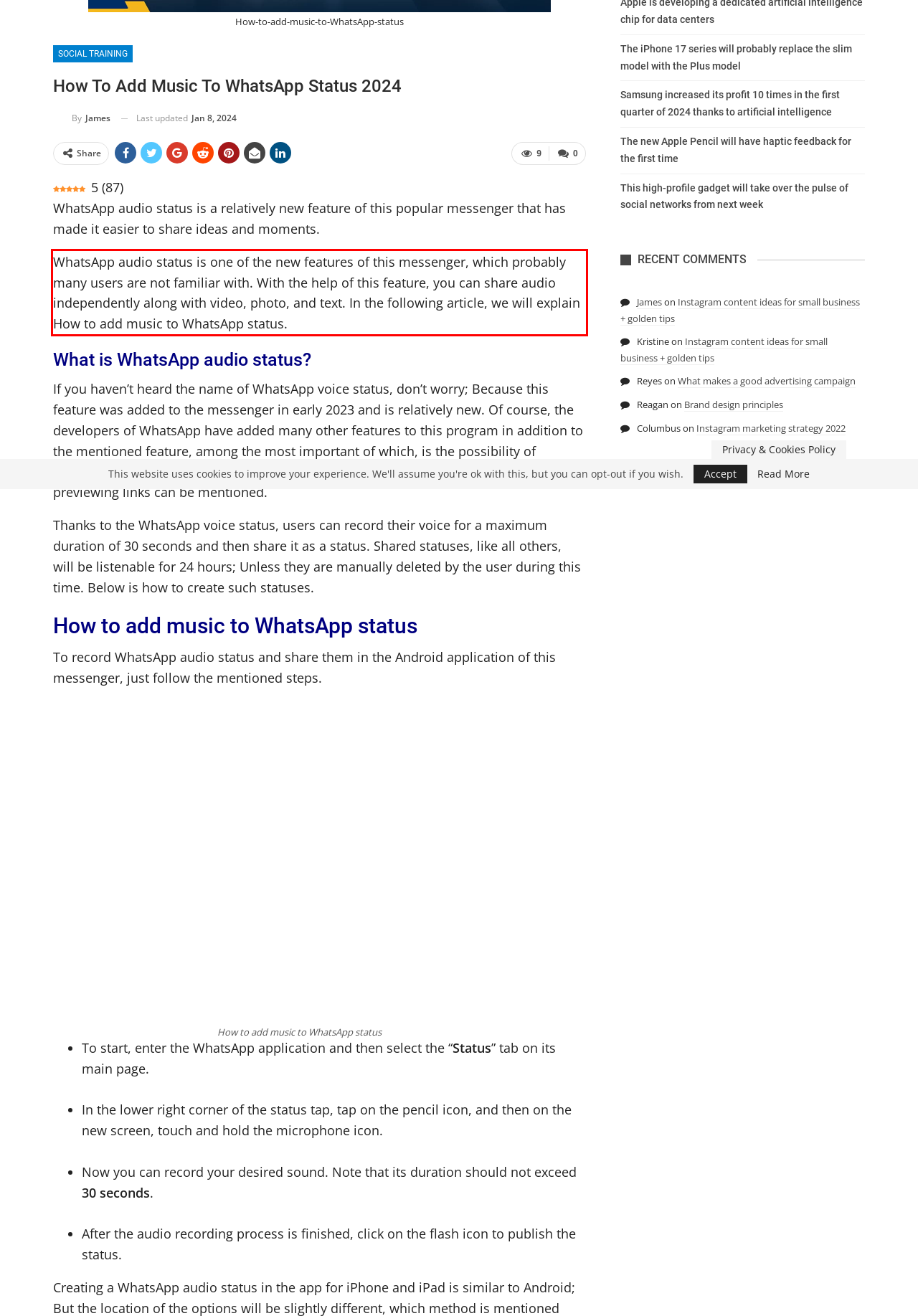Given a webpage screenshot, locate the red bounding box and extract the text content found inside it.

WhatsApp audio status is one of the new features of this messenger, which probably many users are not familiar with. With the help of this feature, you can share audio independently along with video, photo, and text. In the following article, we will explain How to add music to WhatsApp status.